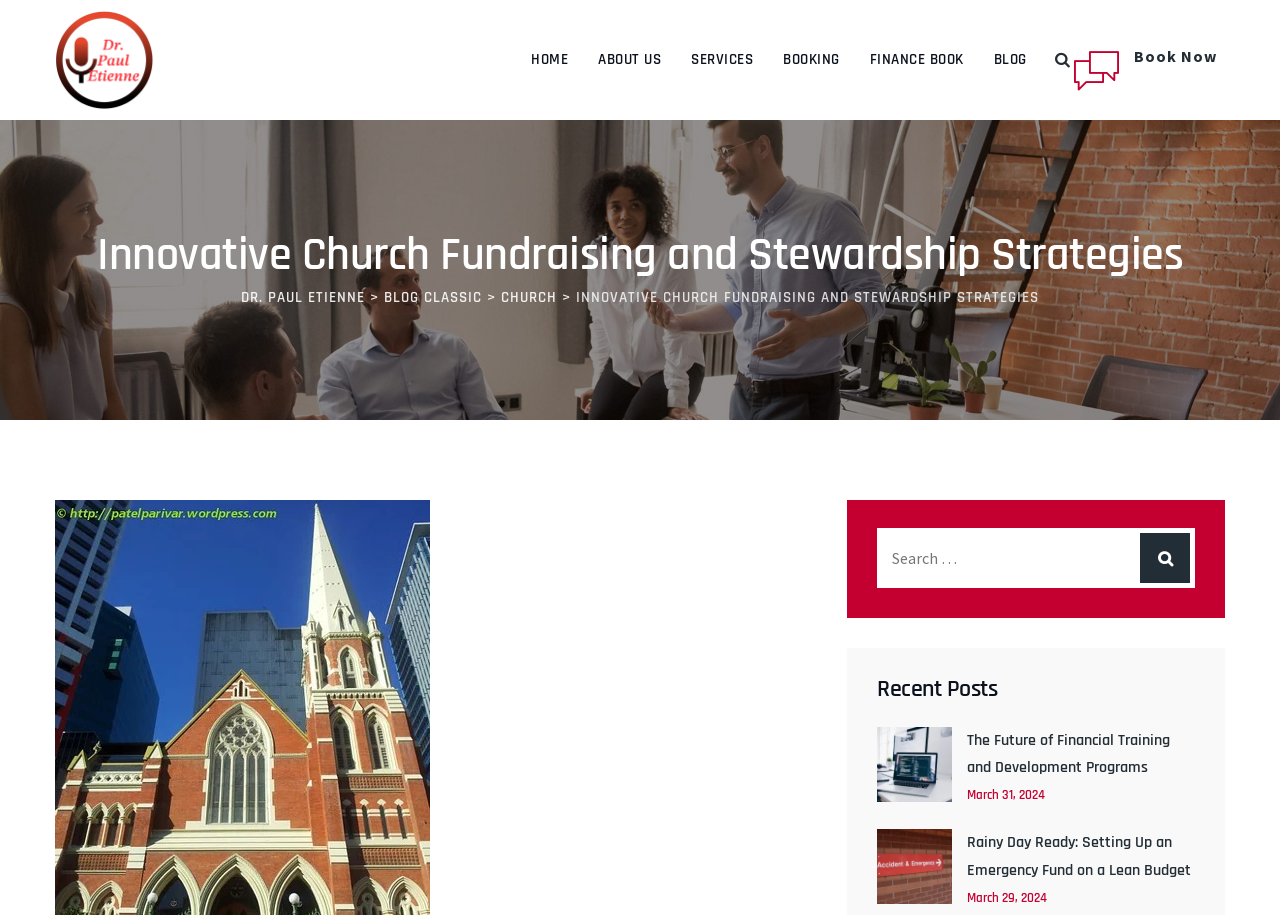What is the text of the first recent post?
Please give a well-detailed answer to the question.

I looked at the section labeled 'Recent Posts' and found the first link, which has an image of a MacBook with lines of code on its screen on a busy desk, and the text associated with that link is the same as the image description.